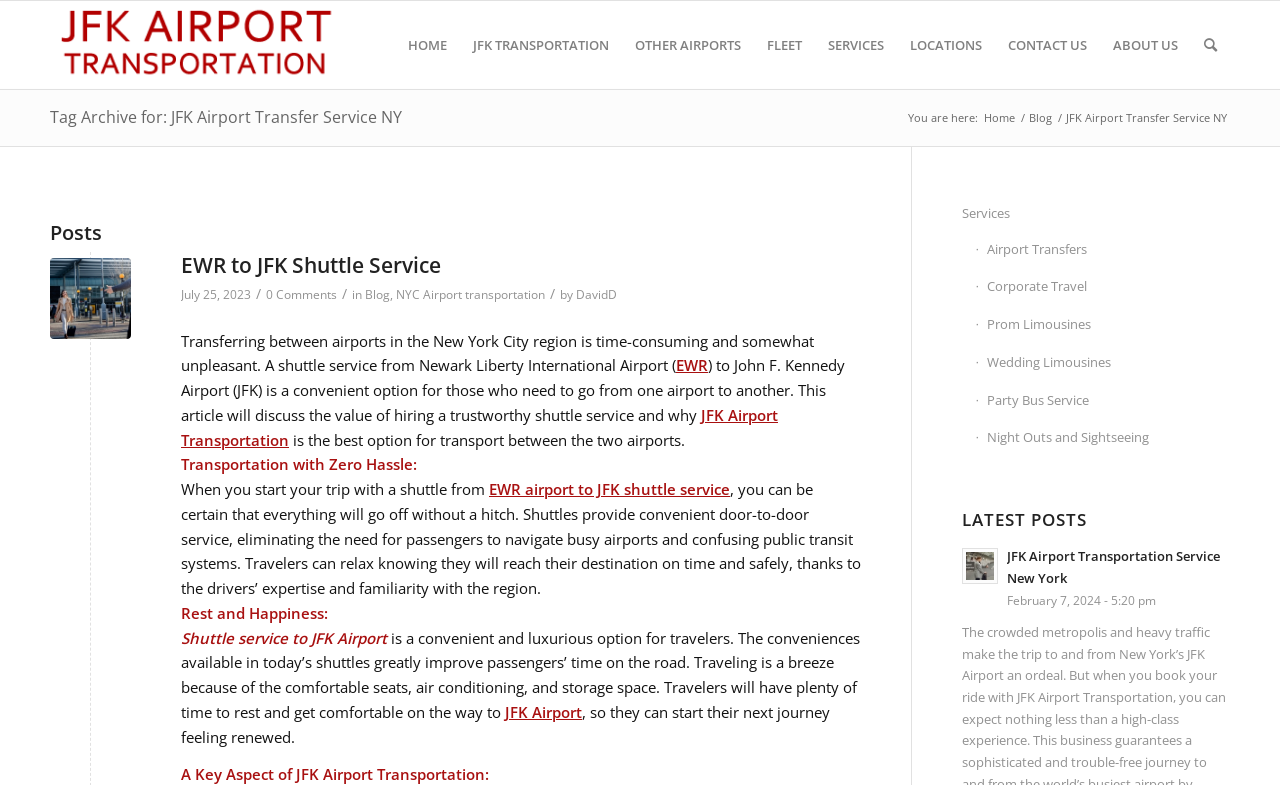Provide a one-word or one-phrase answer to the question:
What is the name of the airport transfer service?

JFK Airport Transportation